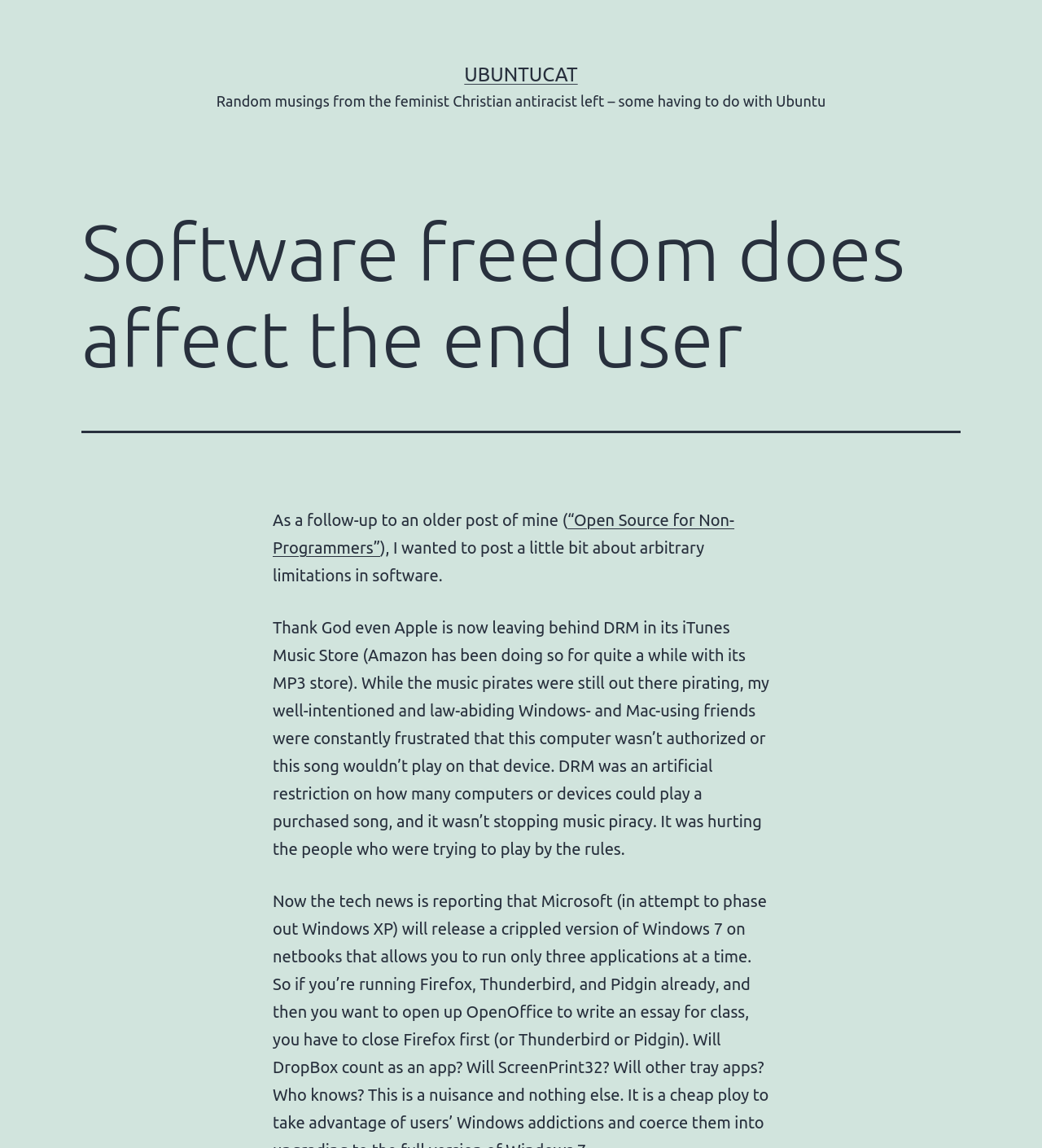Based on the element description “Open Source for Non-Programmers”, identify the bounding box of the UI element in the given webpage screenshot. The coordinates should be in the format (top-left x, top-left y, bottom-right x, bottom-right y) and must be between 0 and 1.

[0.262, 0.444, 0.705, 0.485]